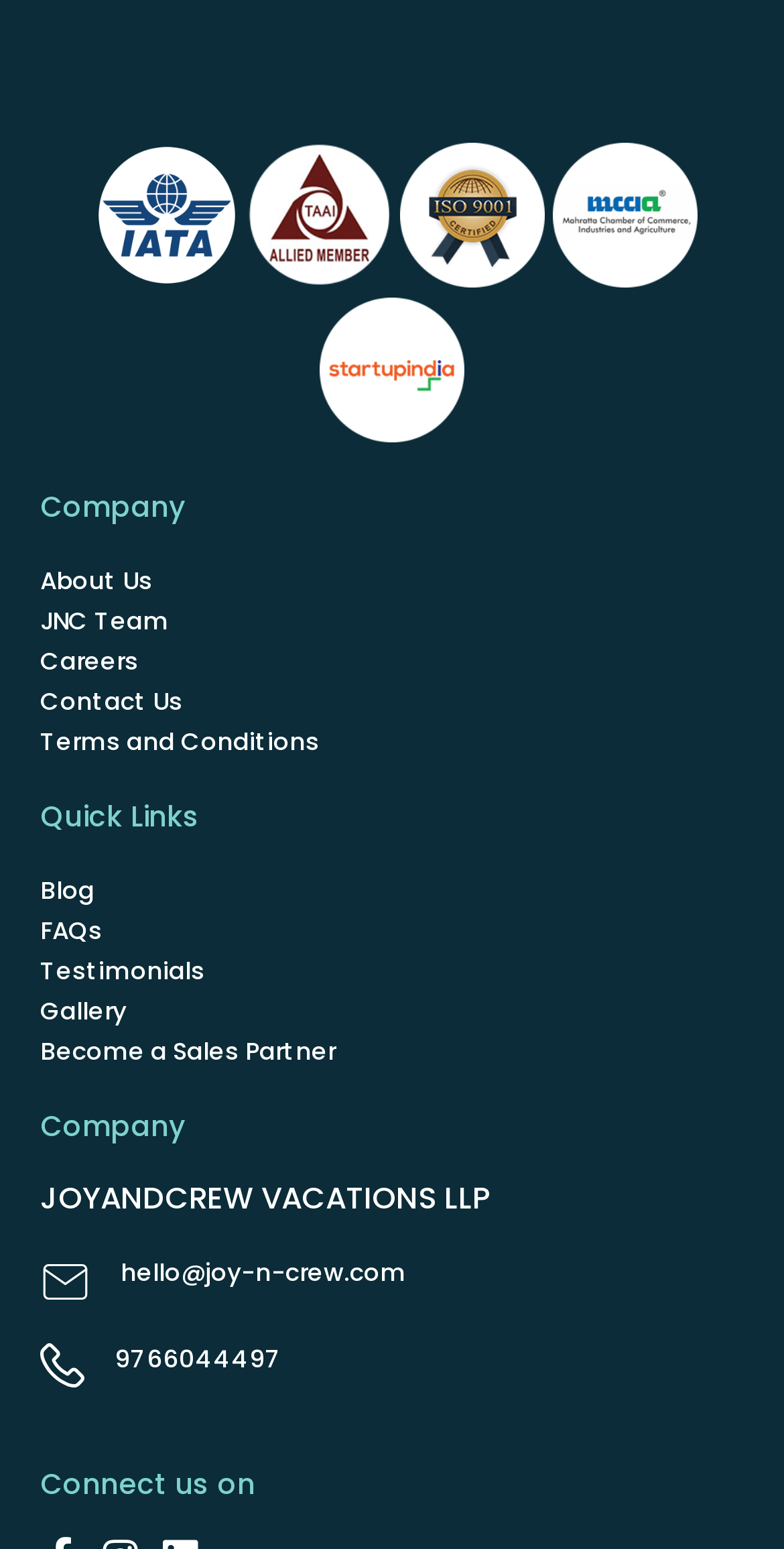Respond to the question below with a single word or phrase: What is the company name?

JOYANDCREW VACATIONS LLP